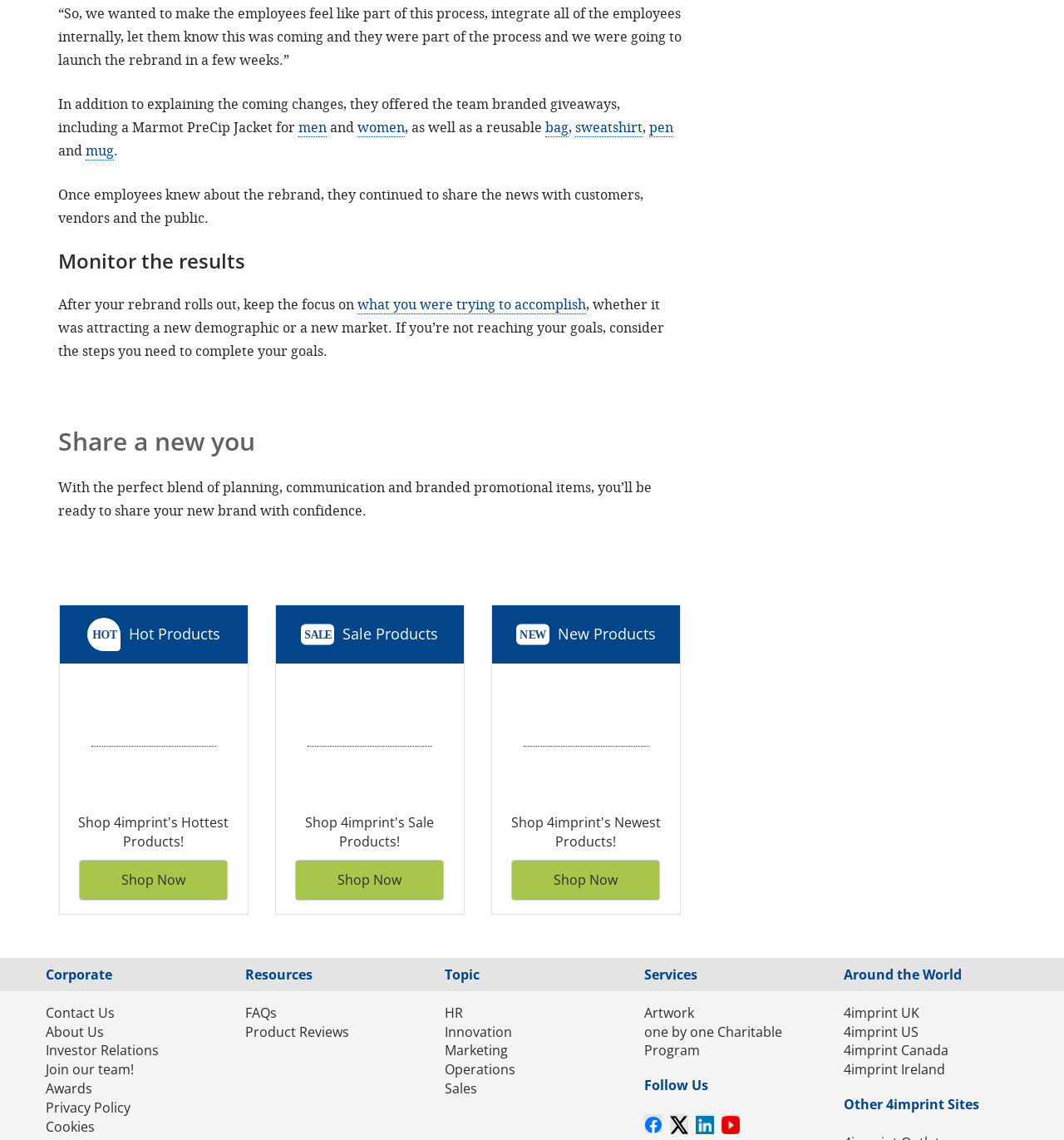What should you do after your rebrand rolls out?
Refer to the image and give a detailed answer to the question.

The heading 'Monitor the results' suggests that after your rebrand rolls out, you should monitor the results to see if you are reaching your goals.